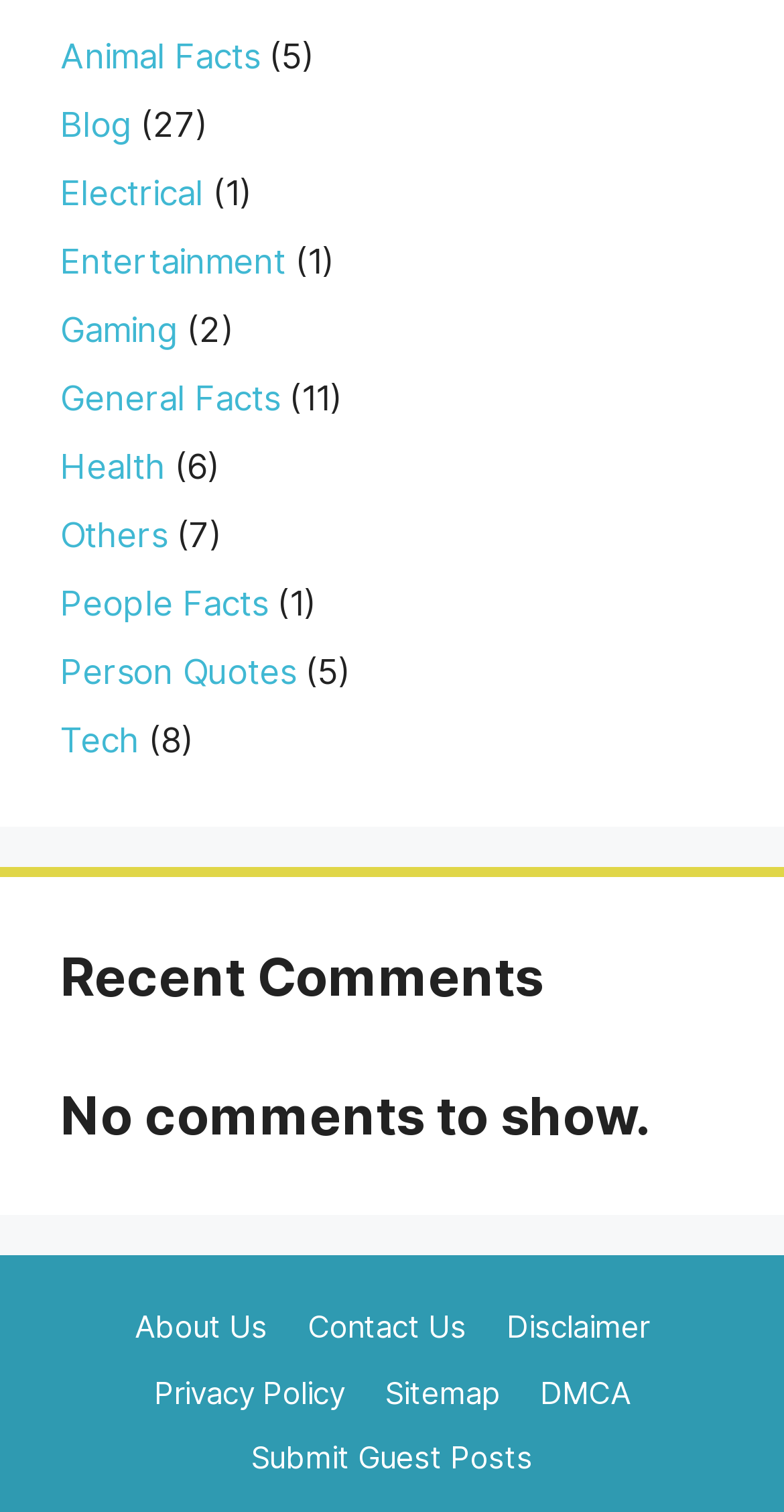Please find the bounding box coordinates of the element's region to be clicked to carry out this instruction: "Read About Us".

[0.172, 0.865, 0.341, 0.89]